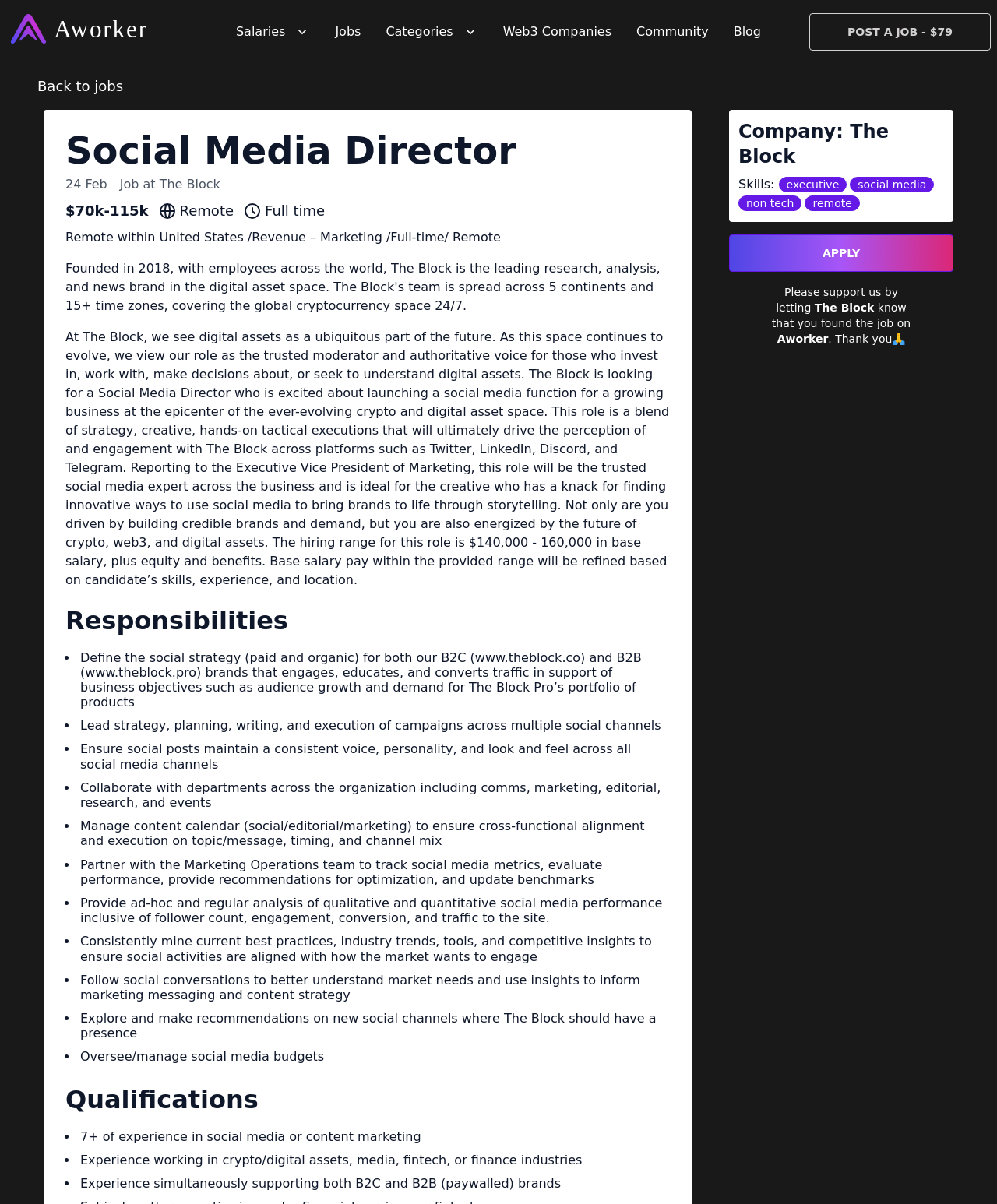What is the salary range for this job?
Please provide a detailed answer to the question.

The salary range can be found in the StaticText '$70k-115k' with bounding box coordinates [0.066, 0.168, 0.149, 0.182].